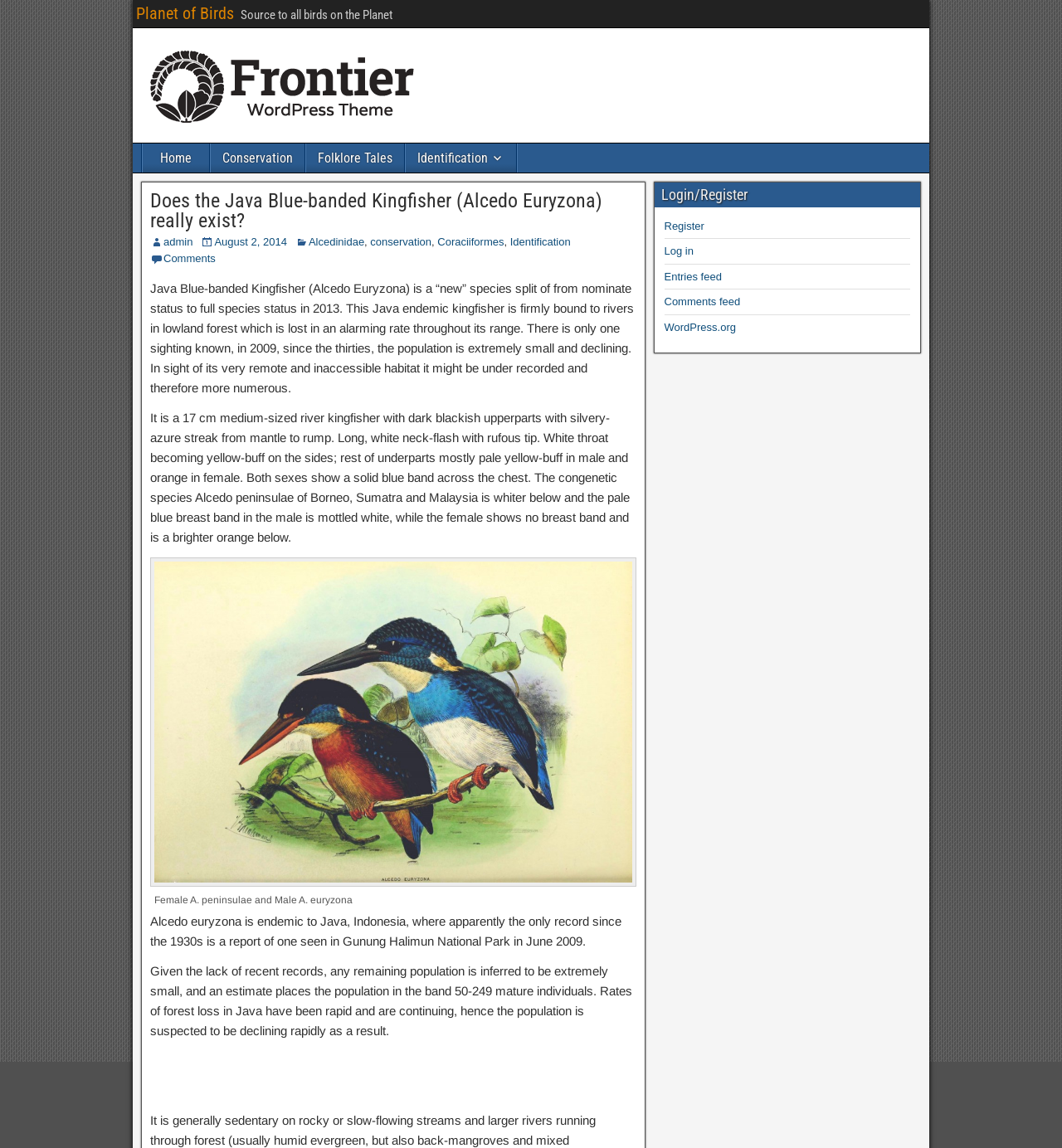Where was the Java Blue-banded Kingfisher last seen in 2009?
Provide a thorough and detailed answer to the question.

The webpage mentions that the Java Blue-banded Kingfisher was last seen in Gunung Halimun National Park in June 2009, which is the only record of the species since the 1930s.